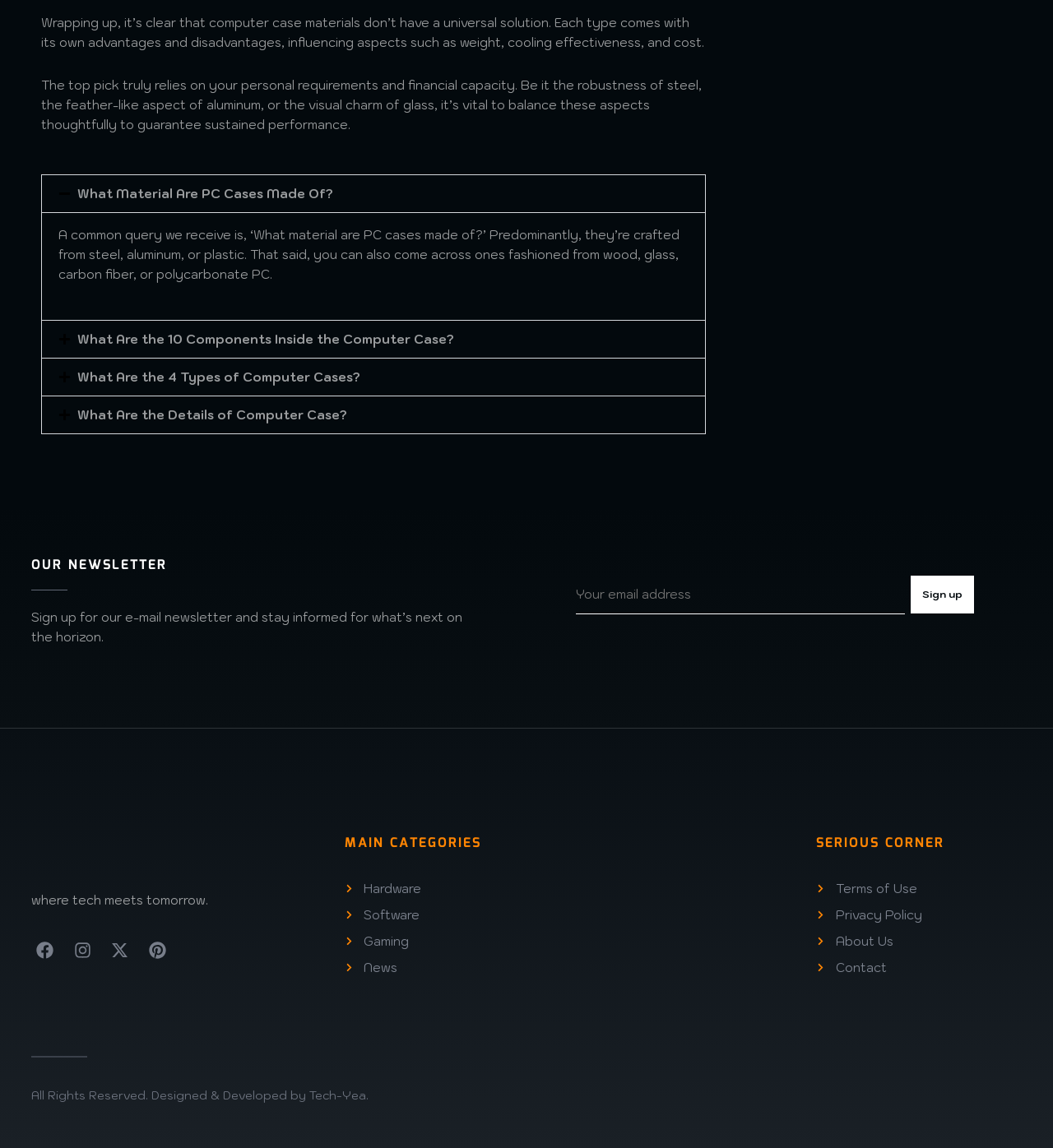Specify the bounding box coordinates of the area to click in order to execute this command: 'Click the 'What Material Are PC Cases Made Of?' button'. The coordinates should consist of four float numbers ranging from 0 to 1, and should be formatted as [left, top, right, bottom].

[0.04, 0.153, 0.67, 0.185]